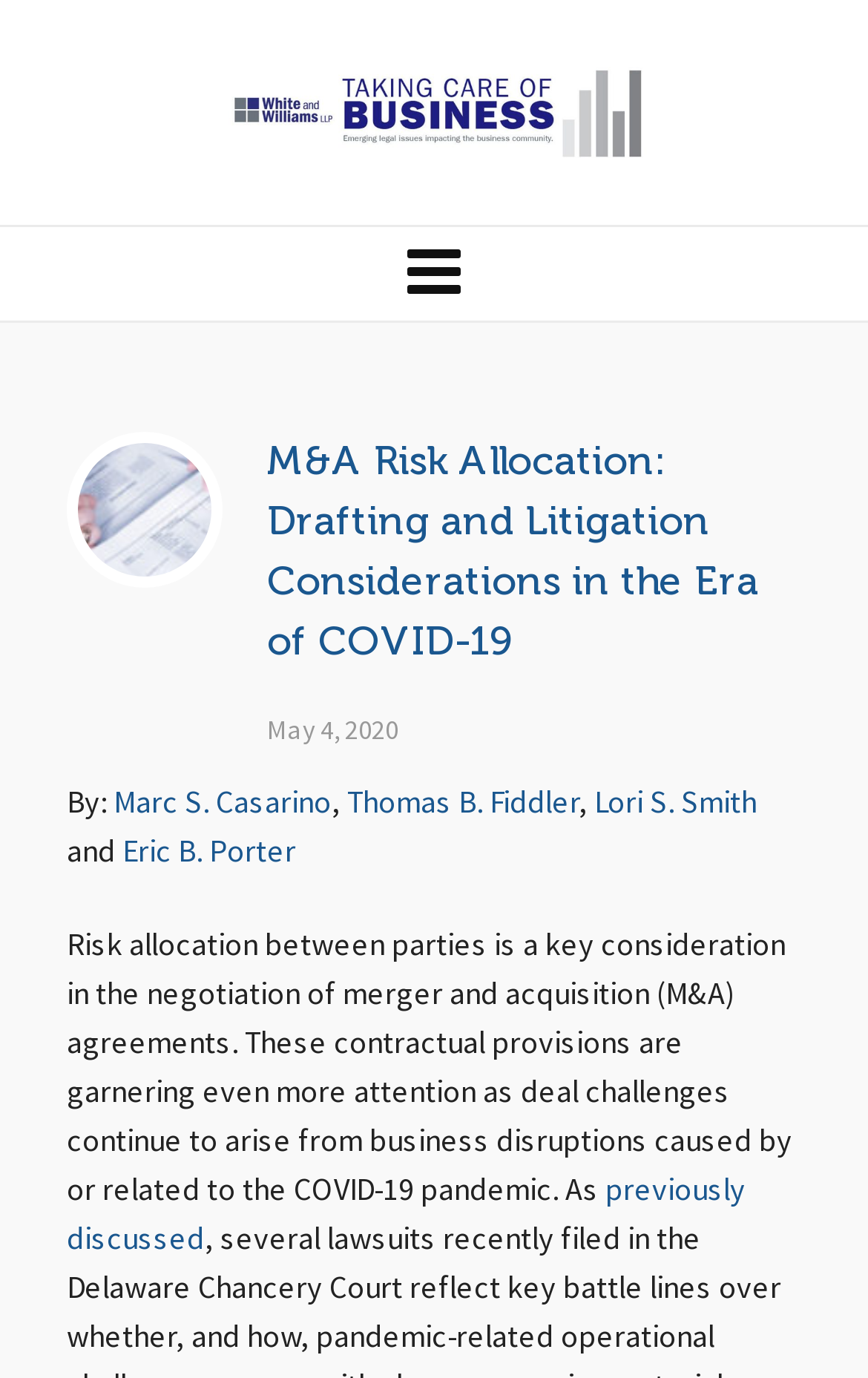Given the element description "BODY, MIND & SPIRIT", identify the bounding box of the corresponding UI element.

None